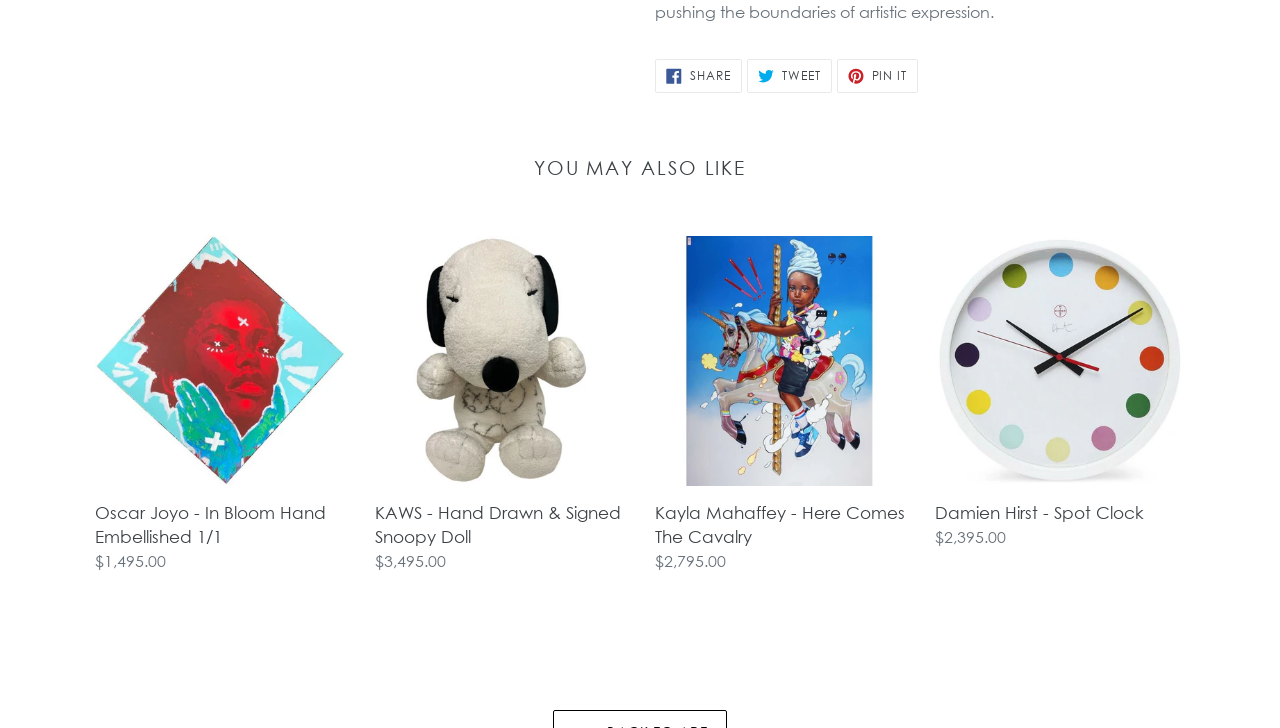Please provide a one-word or short phrase answer to the question:
How many social media sharing options are available?

3